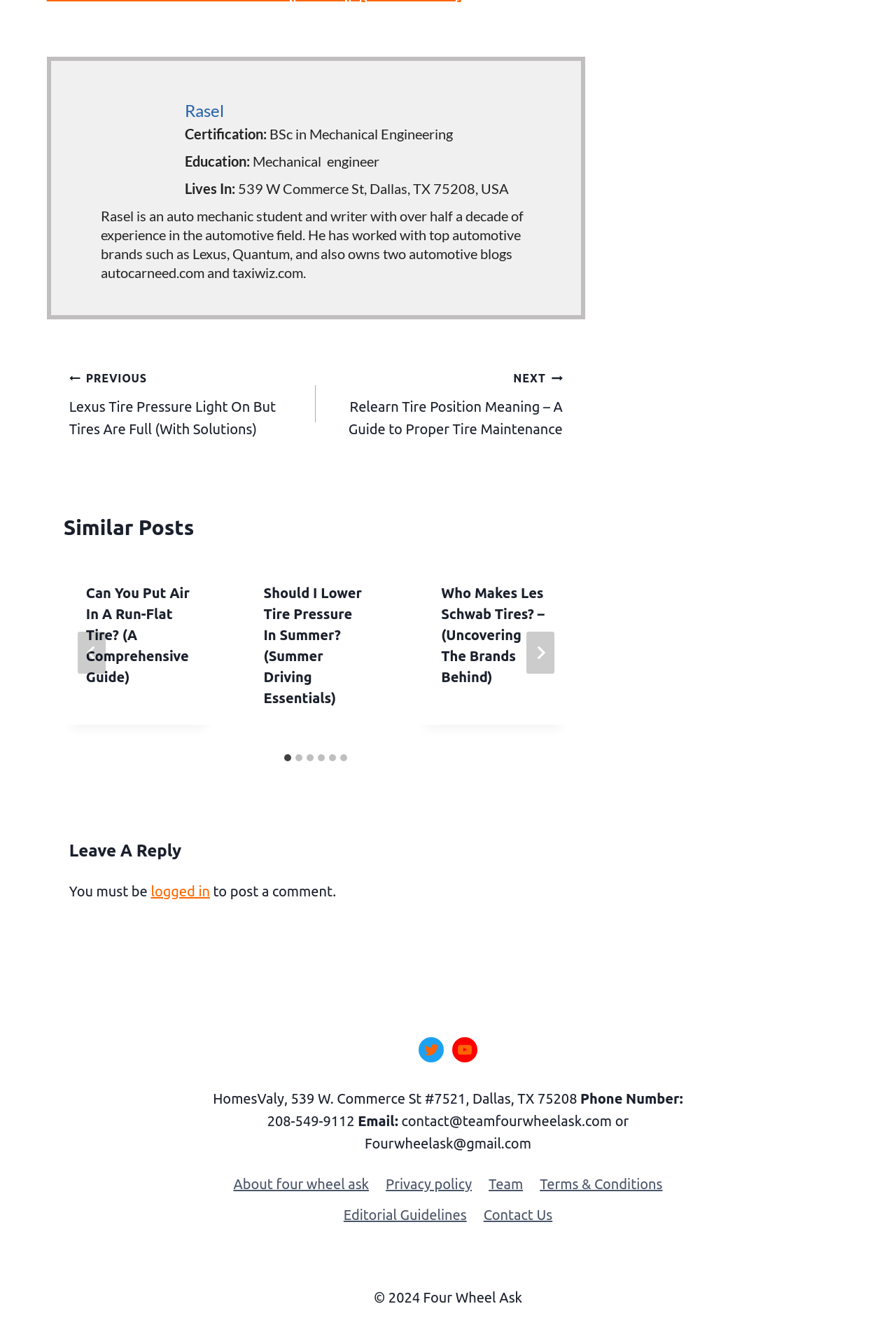Specify the bounding box coordinates of the region I need to click to perform the following instruction: "Click on the 'Next' button". The coordinates must be four float numbers in the range of 0 to 1, i.e., [left, top, right, bottom].

[0.587, 0.479, 0.619, 0.511]